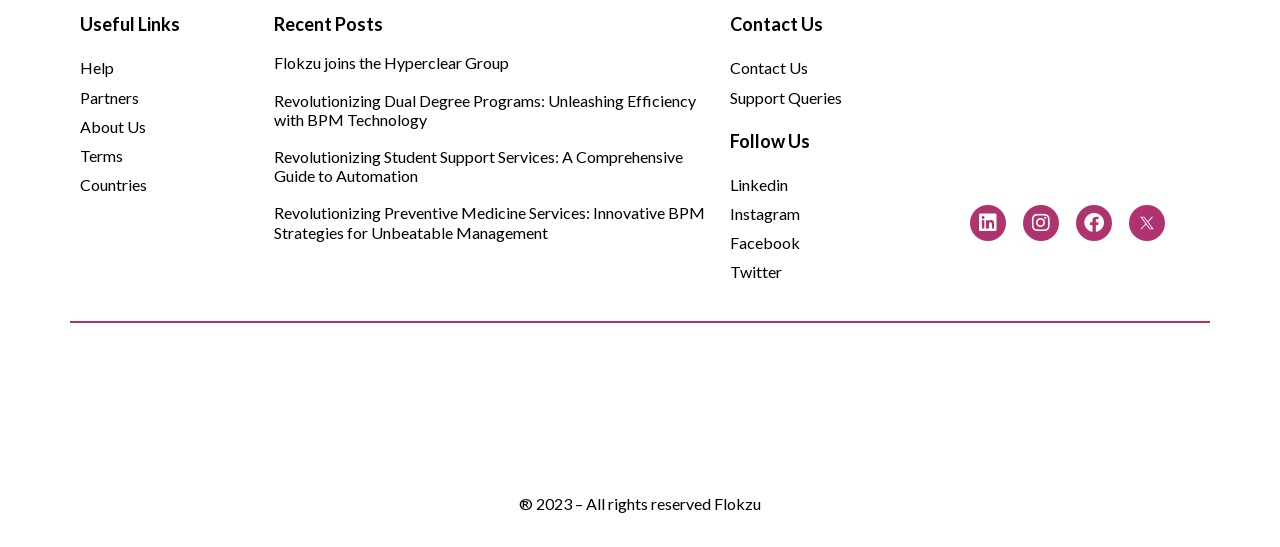Identify the bounding box coordinates of the part that should be clicked to carry out this instruction: "Contact Us".

[0.57, 0.098, 0.715, 0.151]